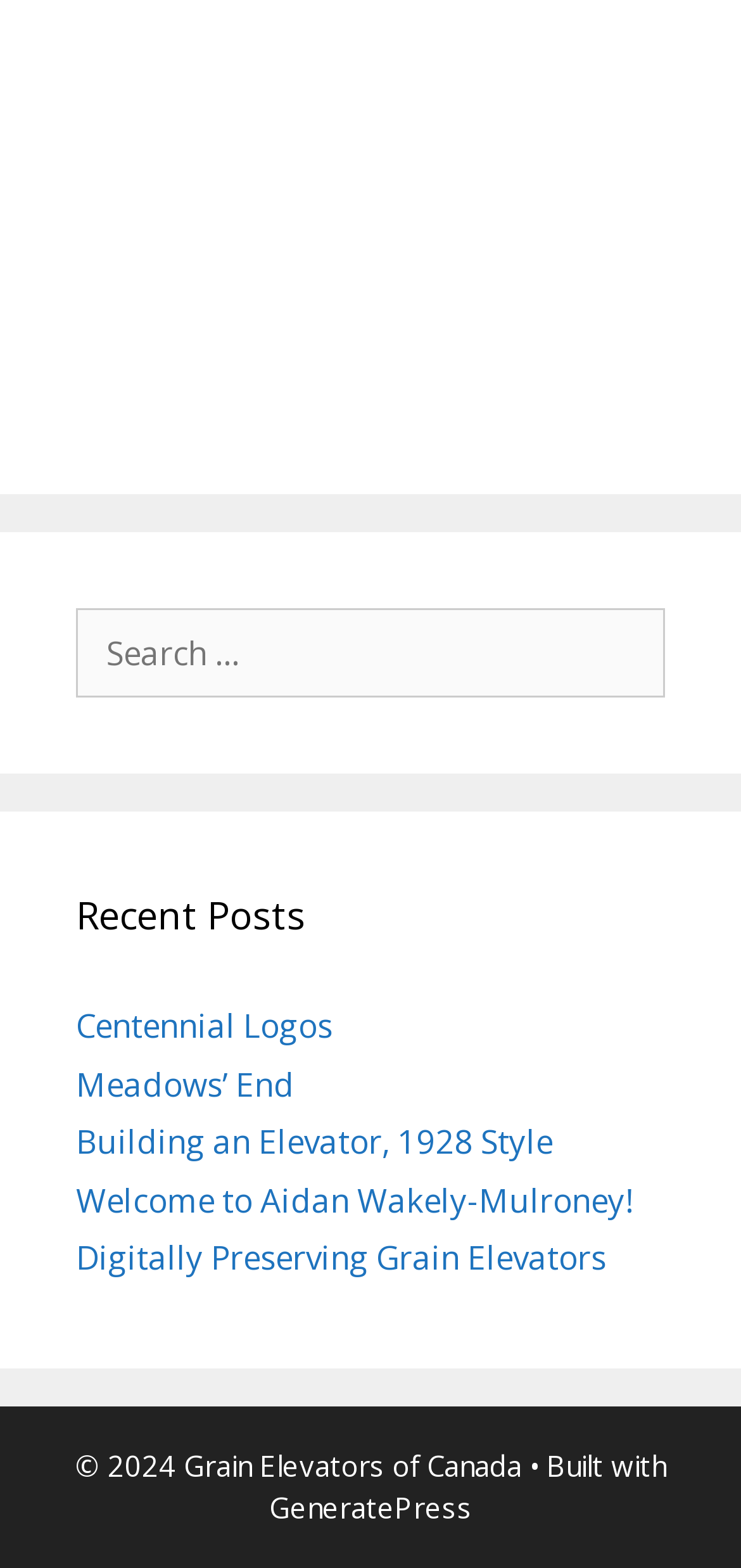Provide the bounding box coordinates of the HTML element this sentence describes: "Welcome to Aidan Wakely-Mulroney!".

[0.103, 0.751, 0.854, 0.779]